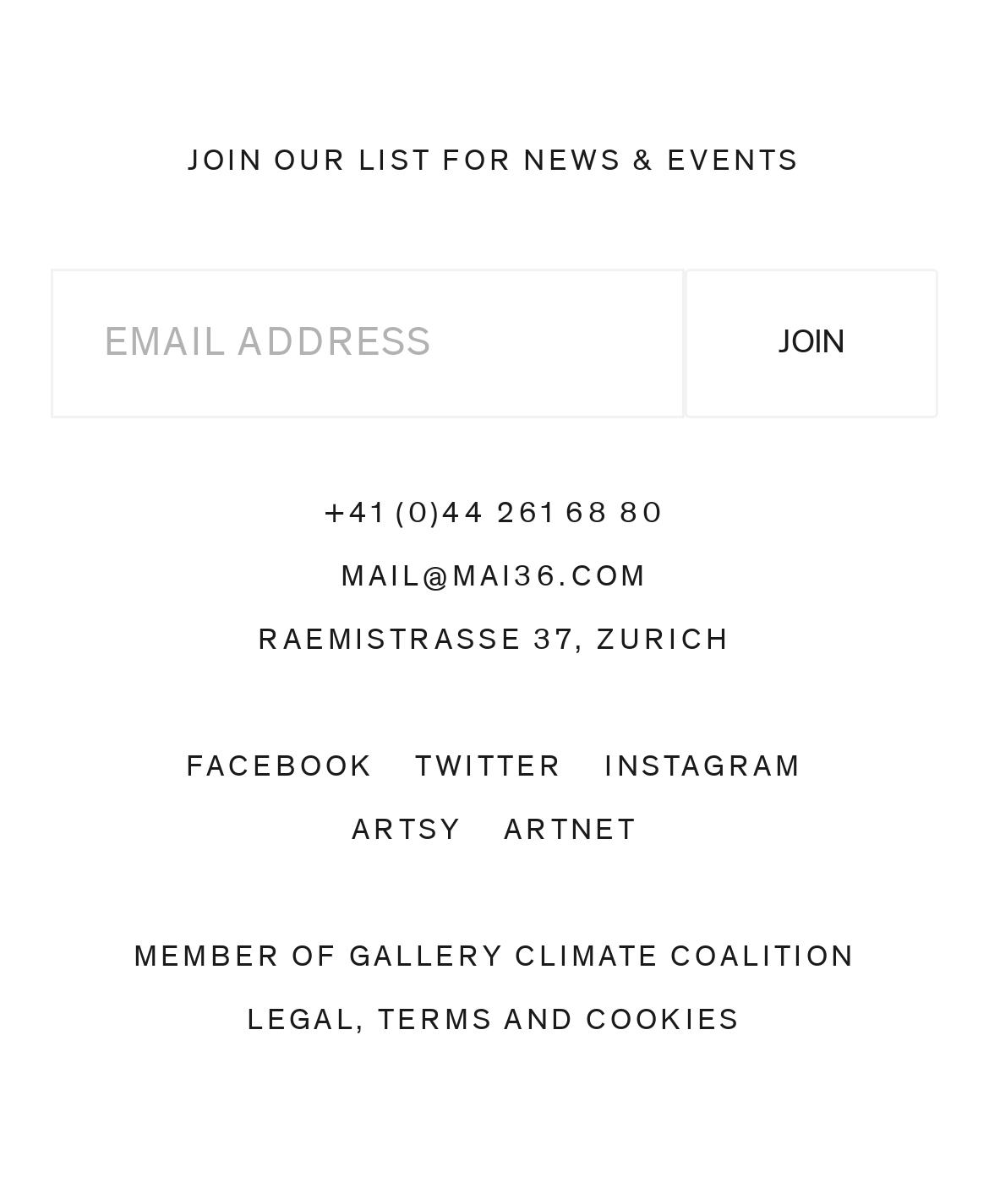Respond to the following question with a brief word or phrase:
What is the purpose of the textbox?

Email address